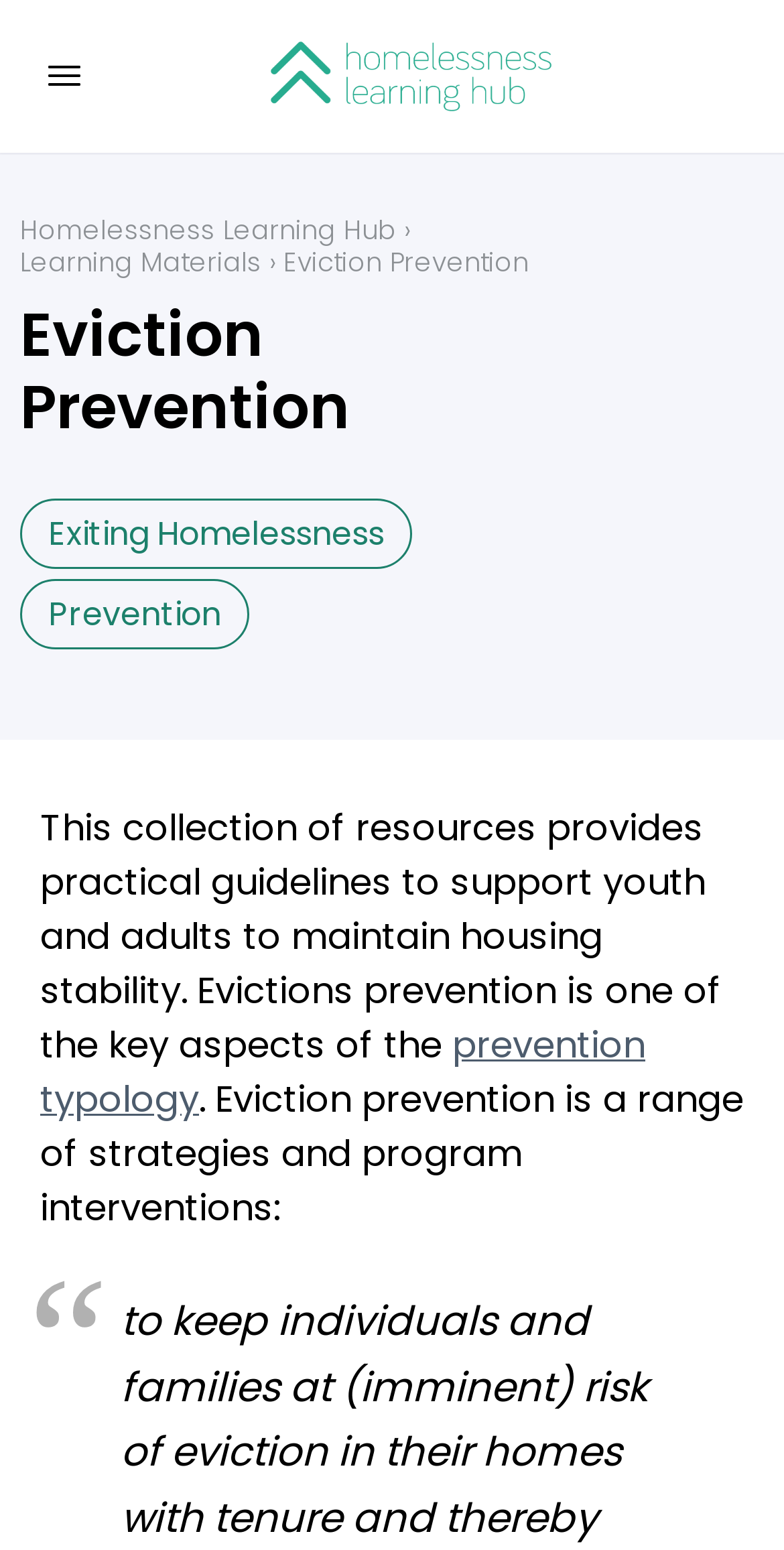What is the range of eviction prevention strategies?
Answer briefly with a single word or phrase based on the image.

Range of strategies and program interventions